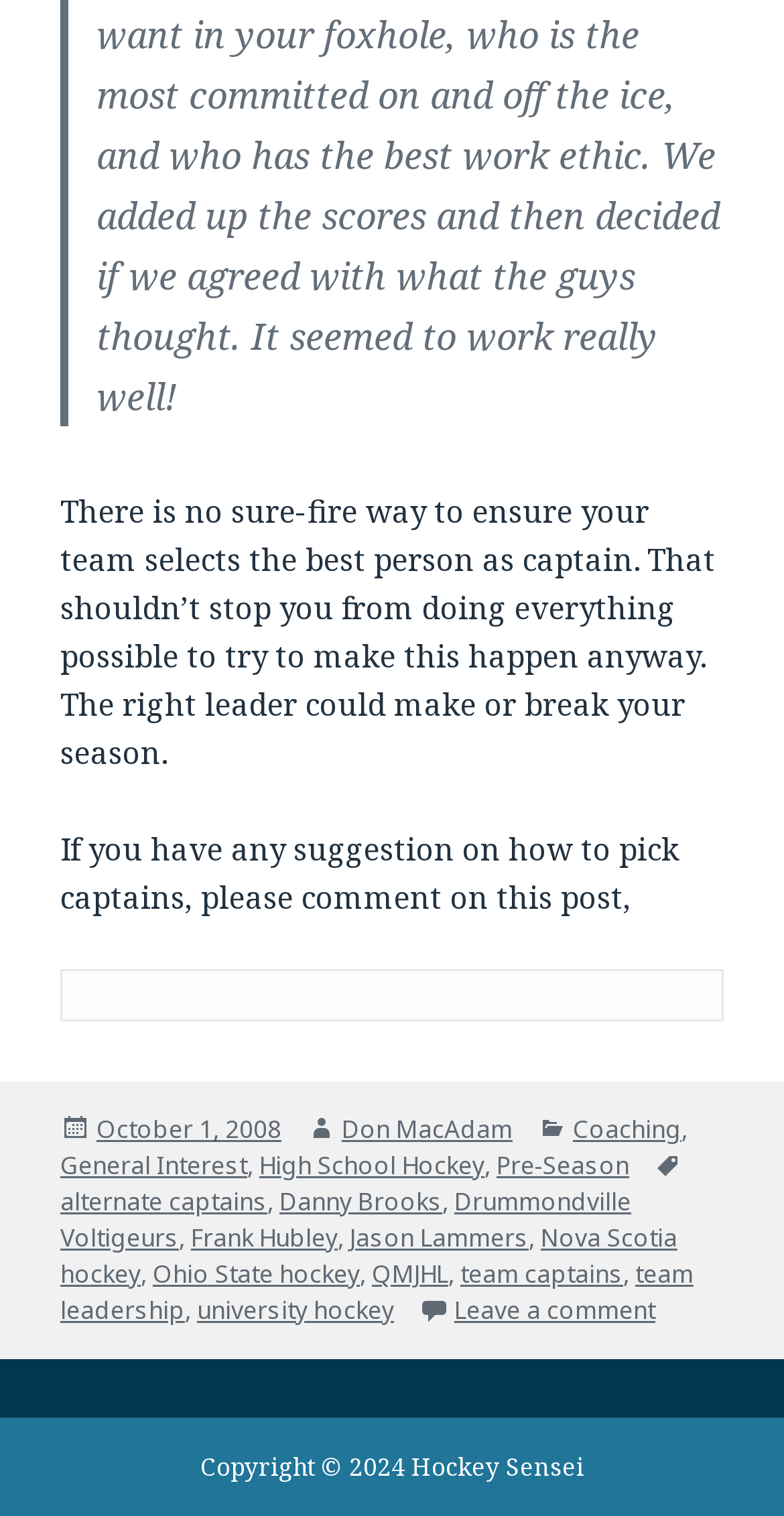Kindly determine the bounding box coordinates for the clickable area to achieve the given instruction: "Click on the link to view the post dated October 1, 2008".

[0.123, 0.734, 0.359, 0.757]